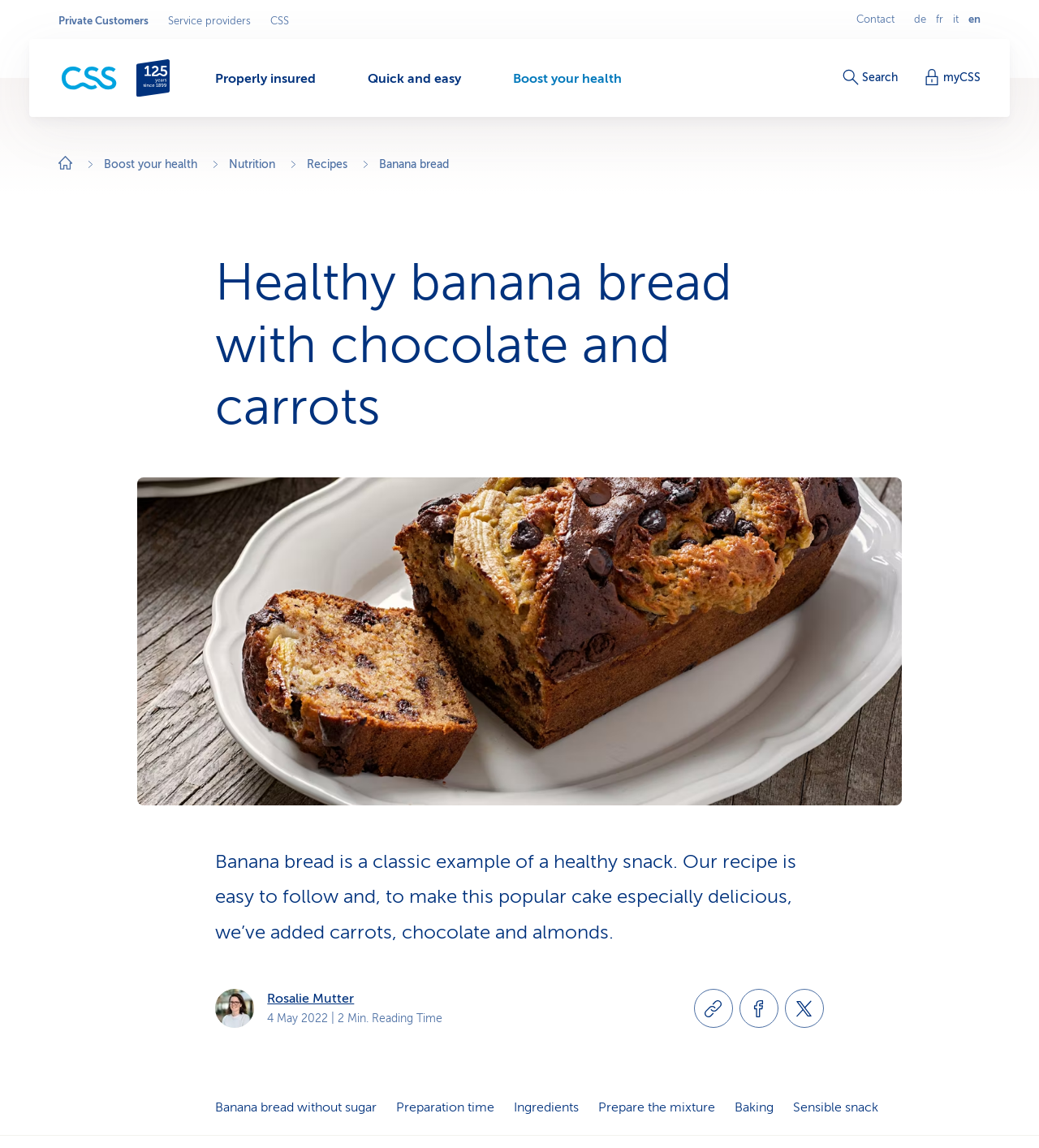Find the bounding box coordinates of the element to click in order to complete this instruction: "Search". The bounding box coordinates must be four float numbers between 0 and 1, denoted as [left, top, right, bottom].

[0.811, 0.061, 0.864, 0.075]